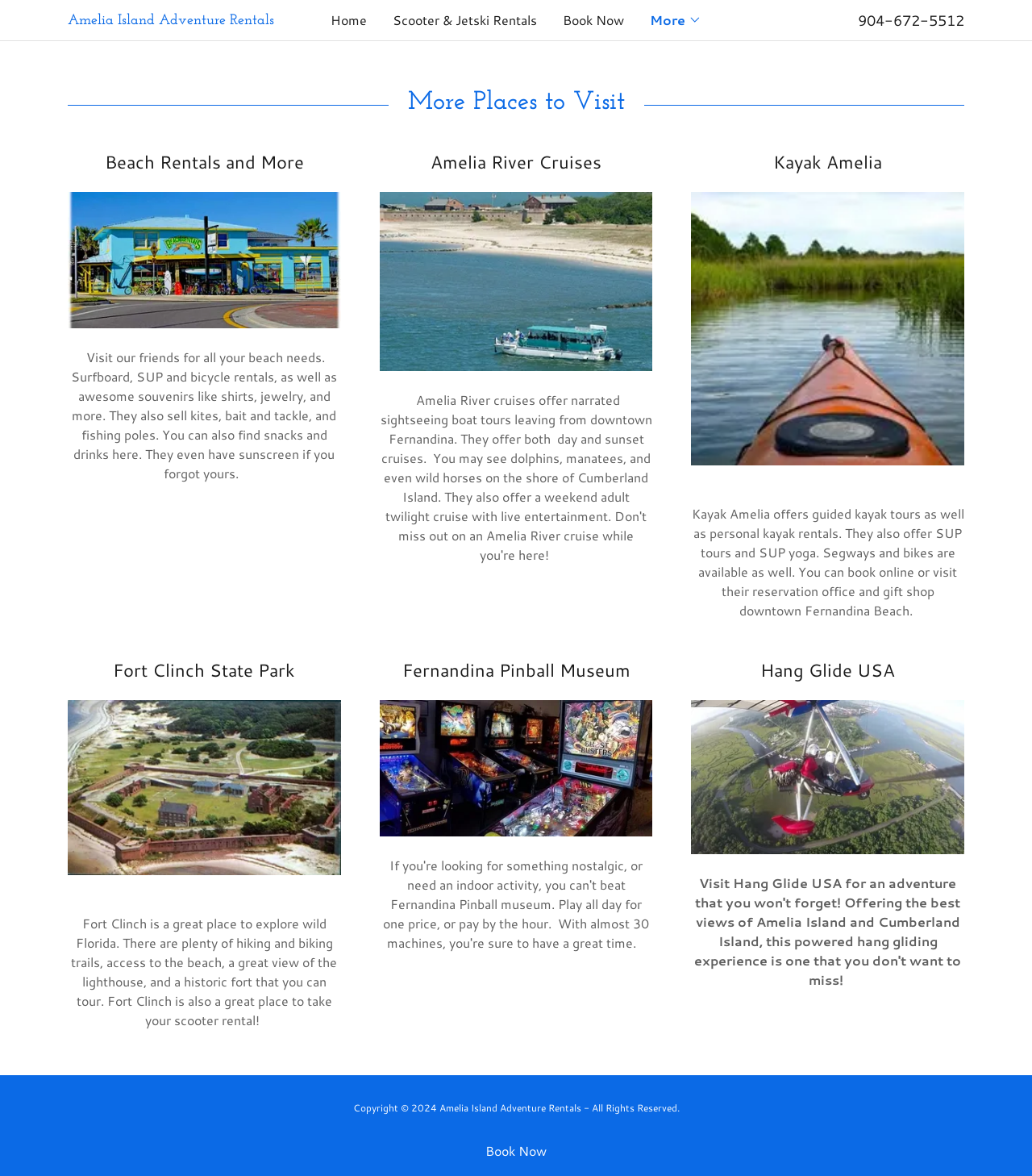Bounding box coordinates are specified in the format (top-left x, top-left y, bottom-right x, bottom-right y). All values are floating point numbers bounded between 0 and 1. Please provide the bounding box coordinate of the region this sentence describes: CONTACT US

None